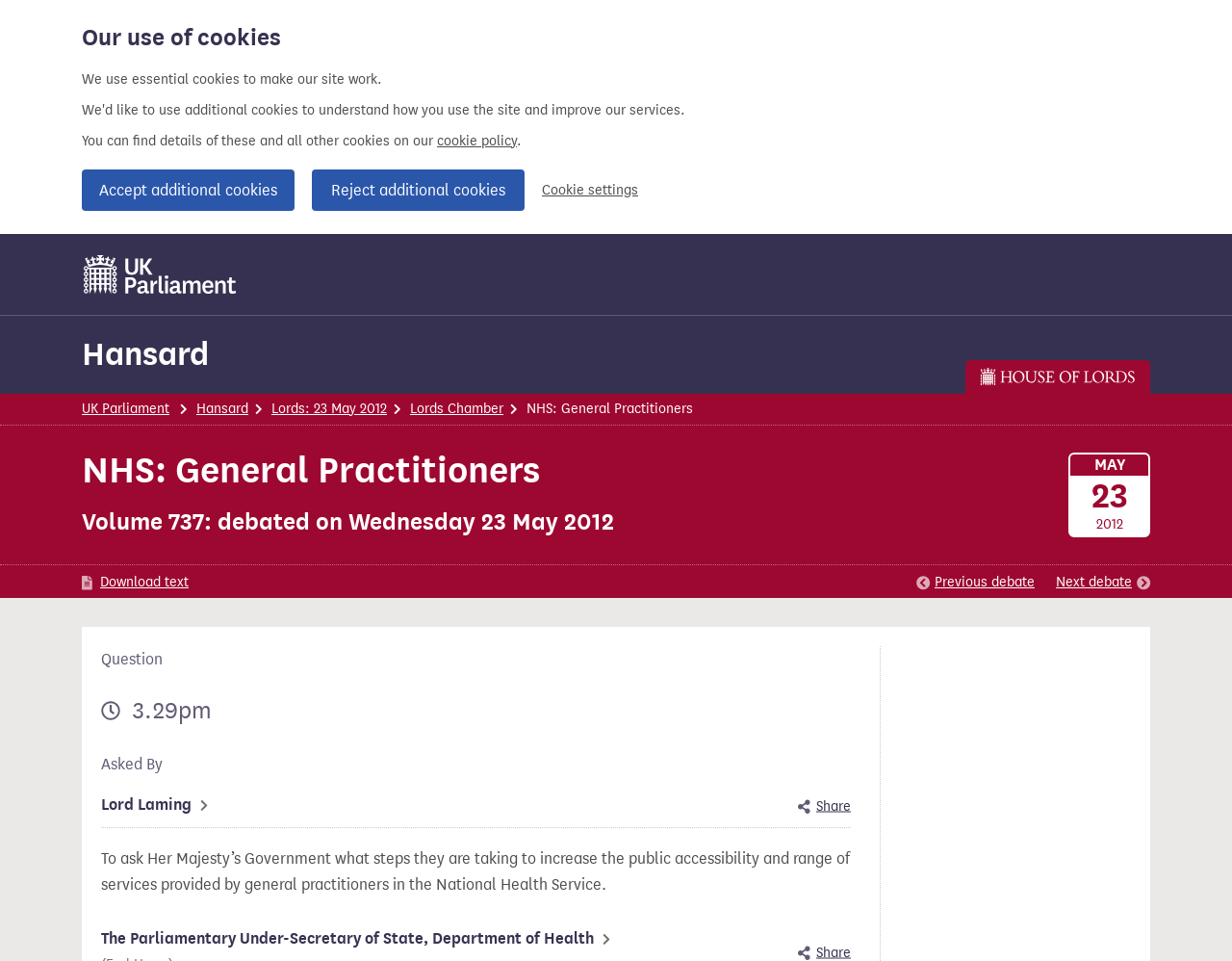Find the bounding box of the UI element described as follows: "Share this specific contribution".

[0.648, 0.828, 0.691, 0.85]